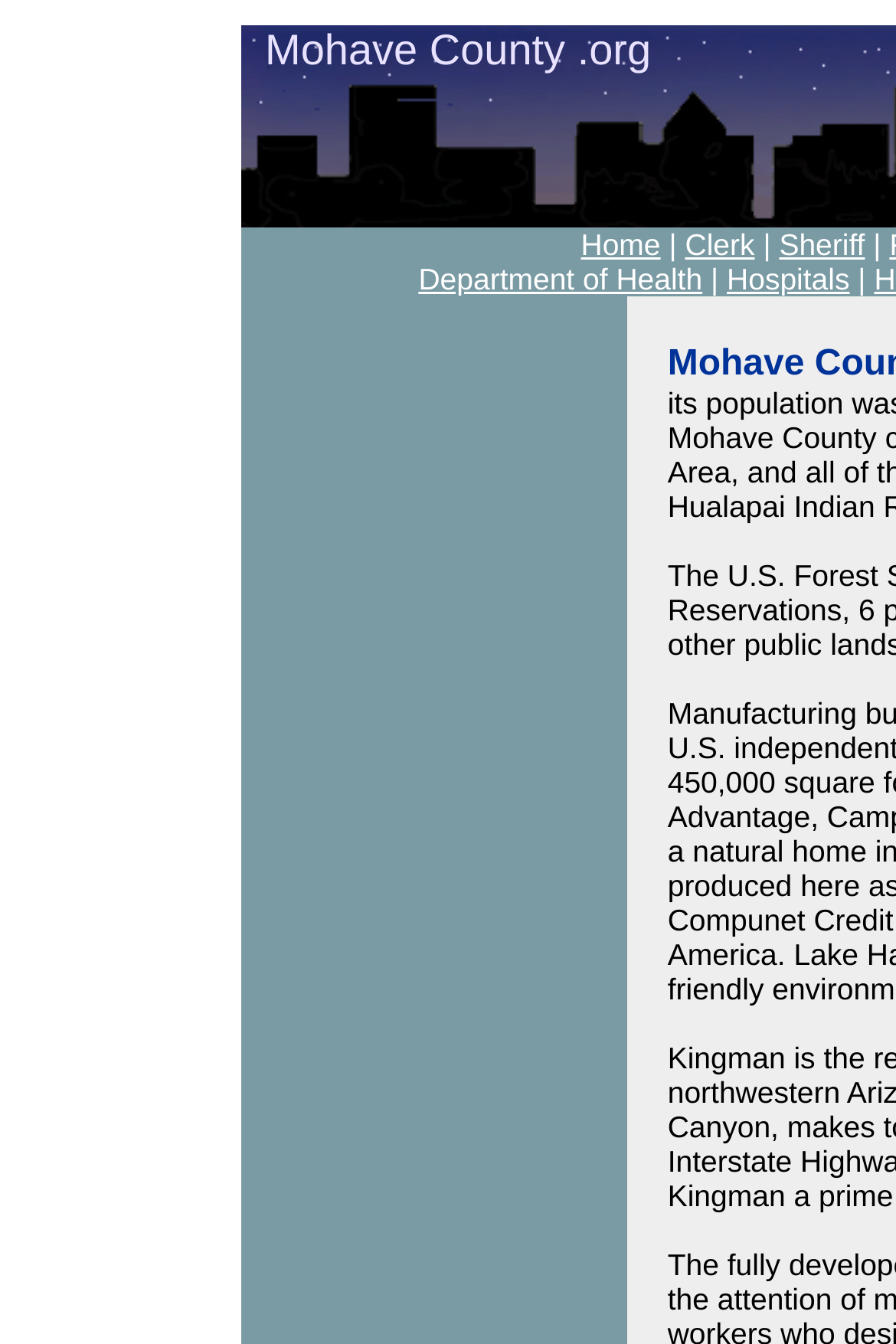What is the first menu item on the top navigation bar?
Refer to the screenshot and answer in one word or phrase.

Home